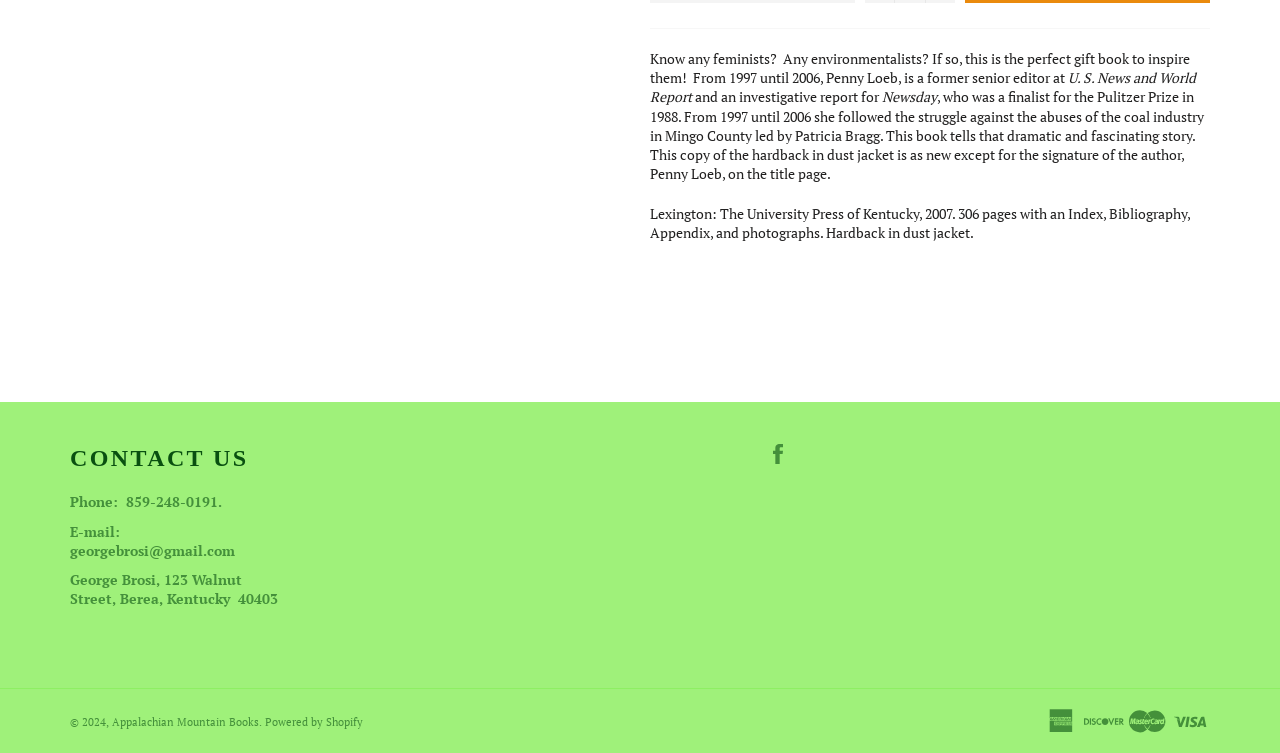From the screenshot, find the bounding box of the UI element matching this description: "Powered by Shopify". Supply the bounding box coordinates in the form [left, top, right, bottom], each a float between 0 and 1.

[0.207, 0.948, 0.284, 0.968]